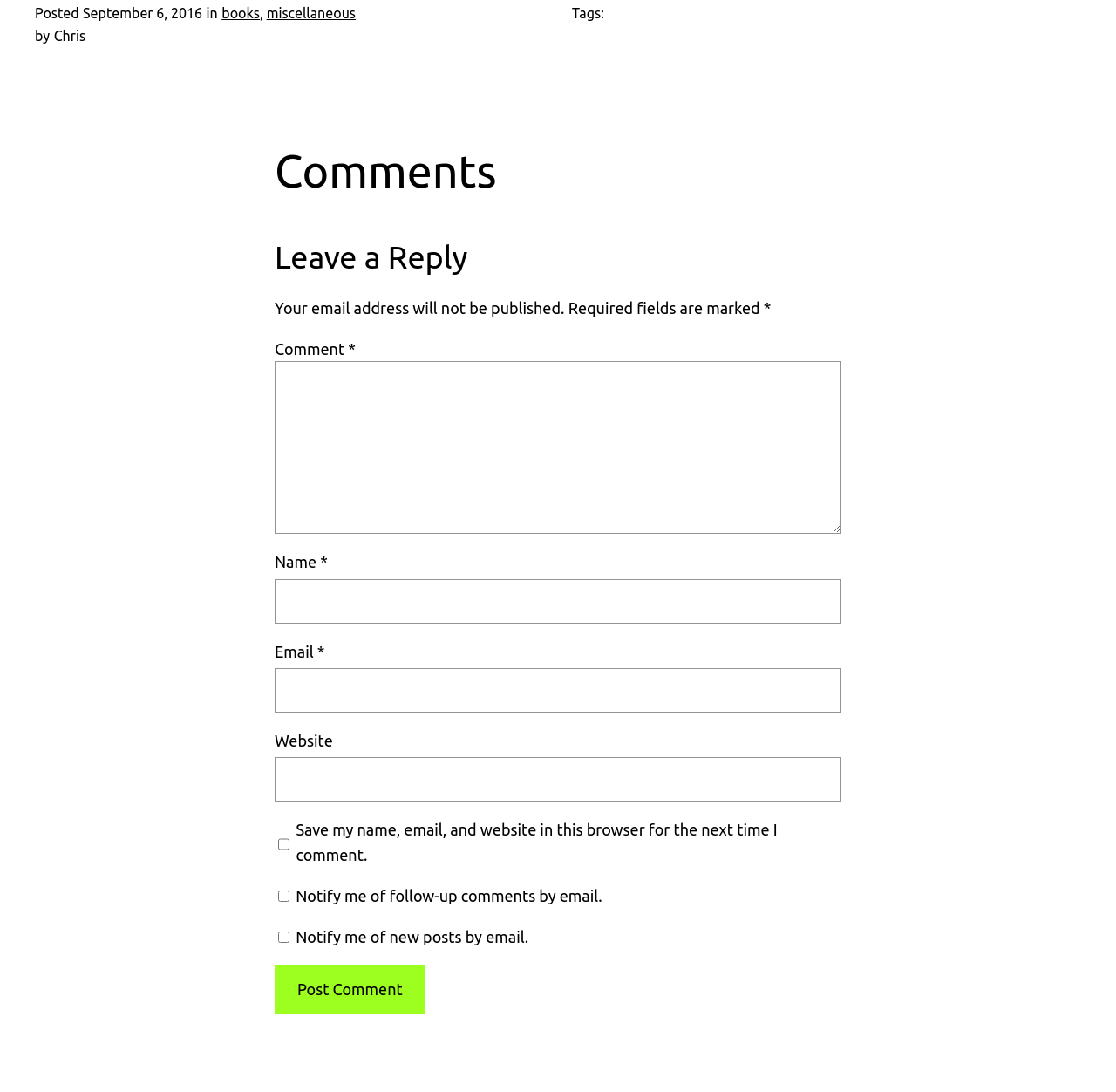What are the required fields for leaving a reply?
Answer the question with a single word or phrase, referring to the image.

Comment, Name, Email